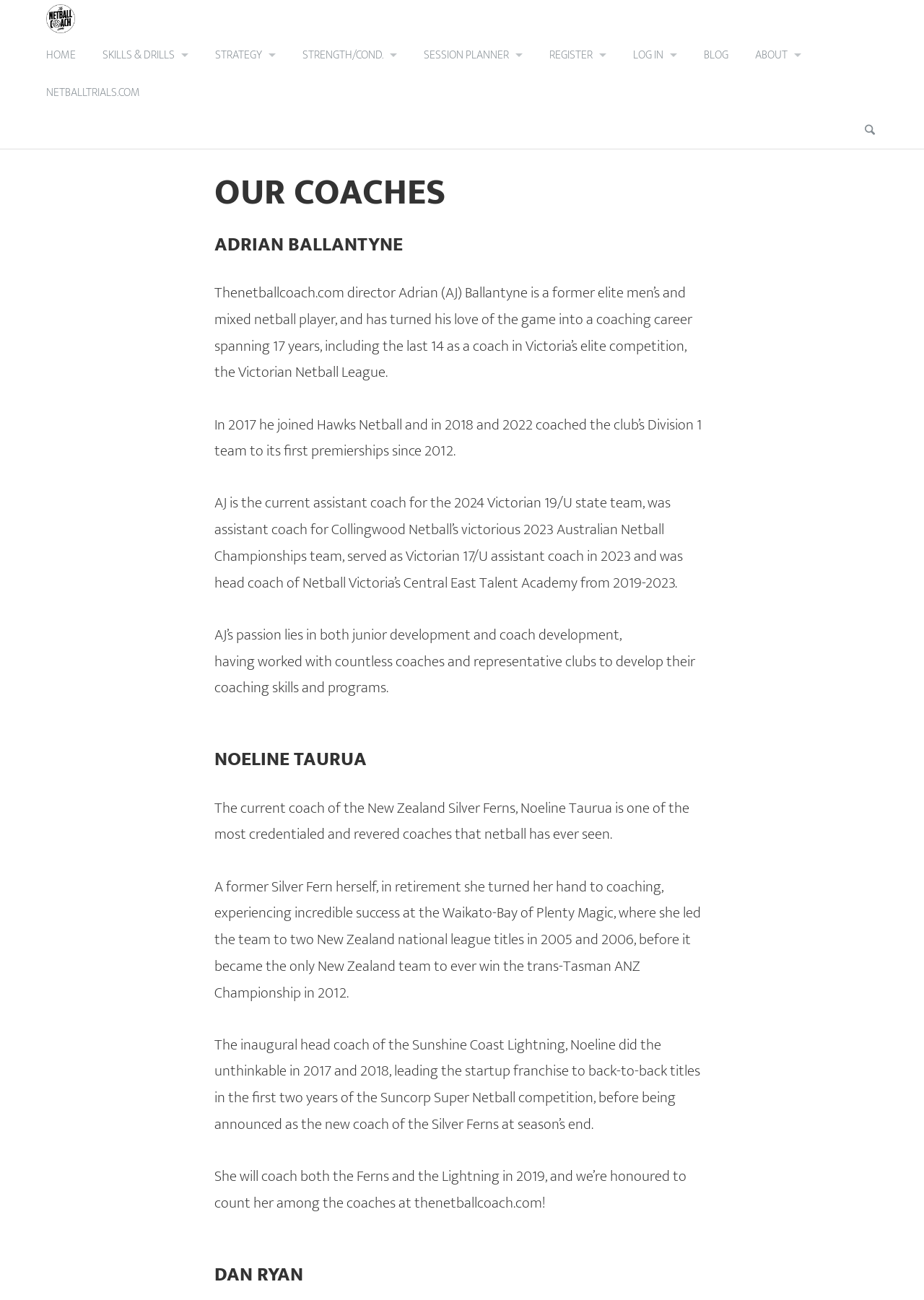Respond with a single word or short phrase to the following question: 
How many premierships did Adrian Ballantyne's team win in 2012?

None